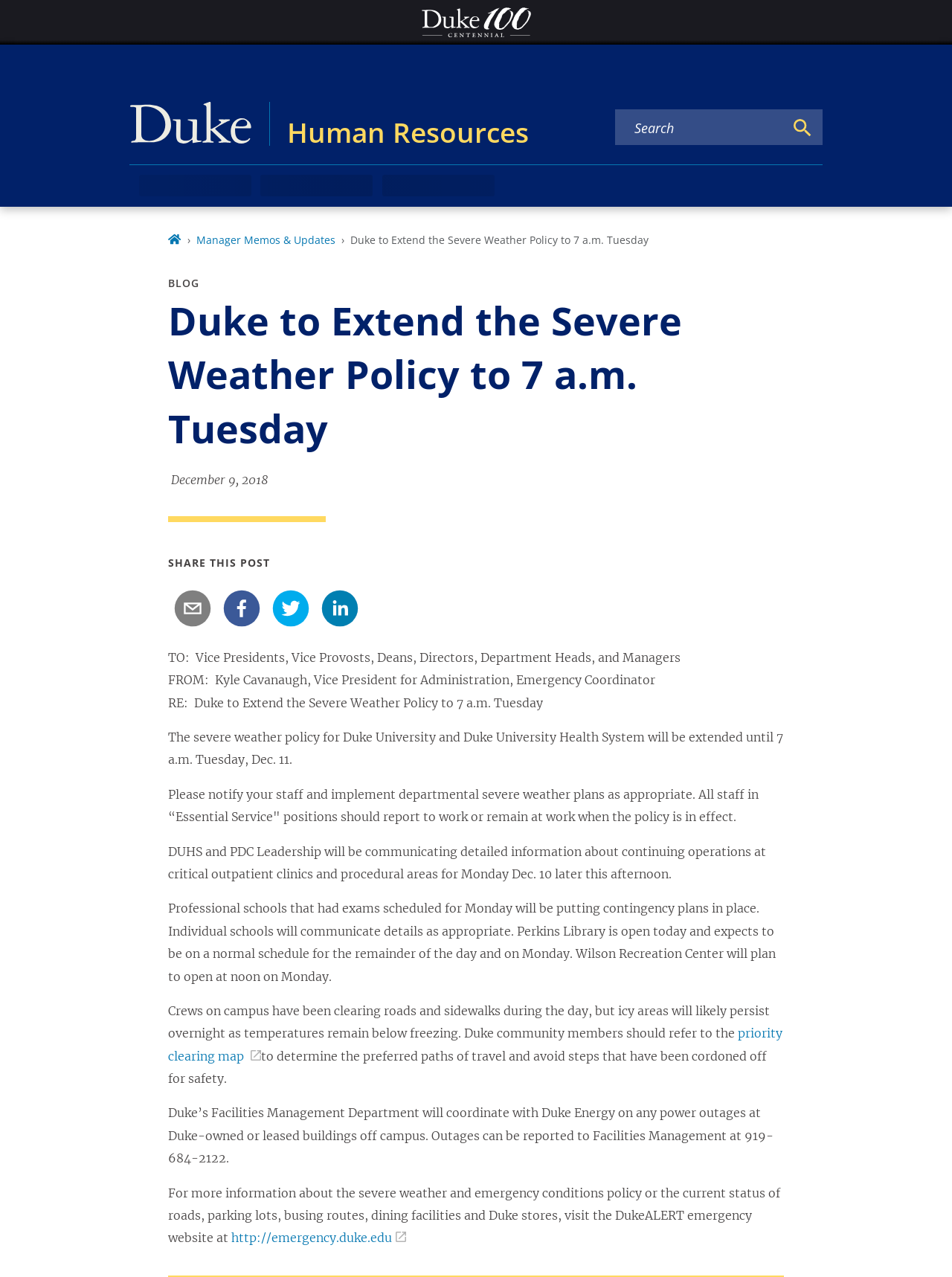Please identify the bounding box coordinates of the element that needs to be clicked to perform the following instruction: "Share this post via email".

[0.183, 0.462, 0.222, 0.491]